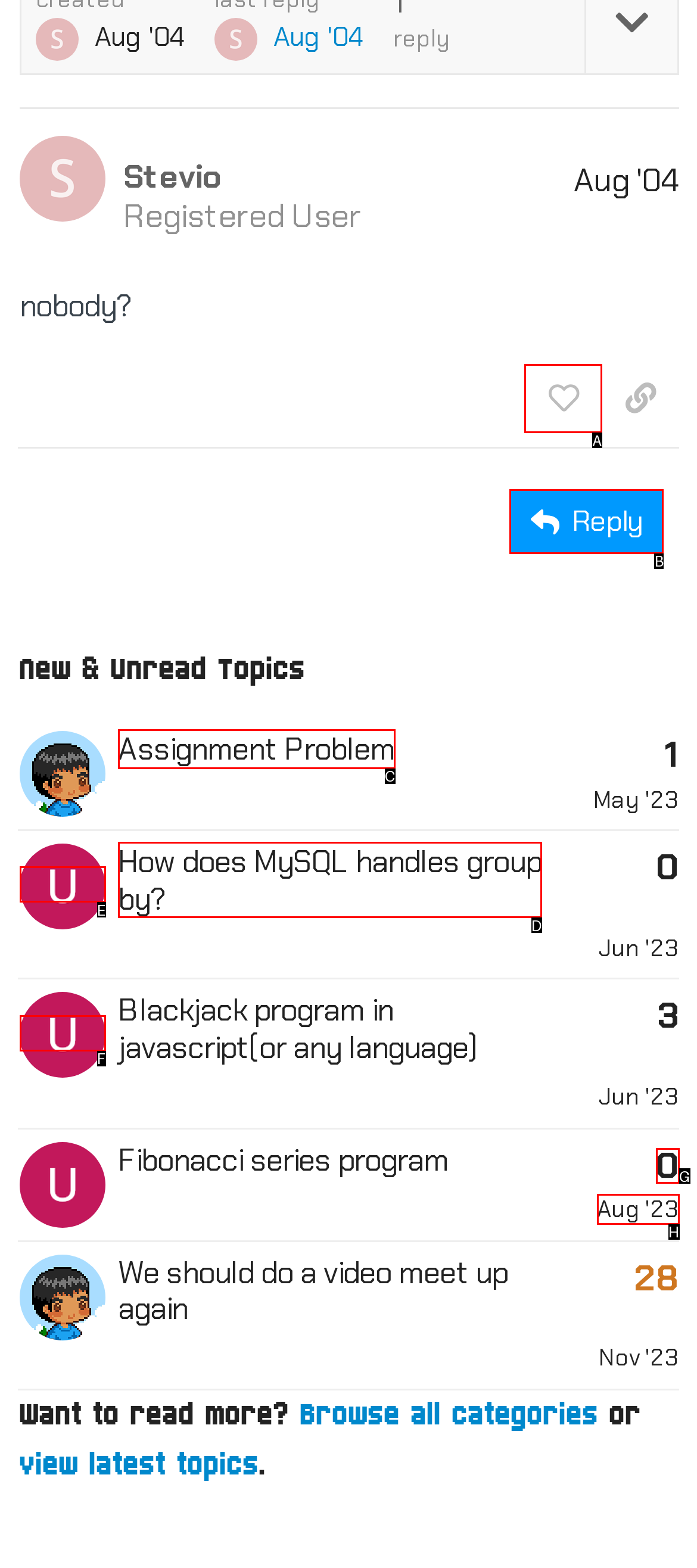Point out the option that needs to be clicked to fulfill the following instruction: Reply to the post
Answer with the letter of the appropriate choice from the listed options.

B